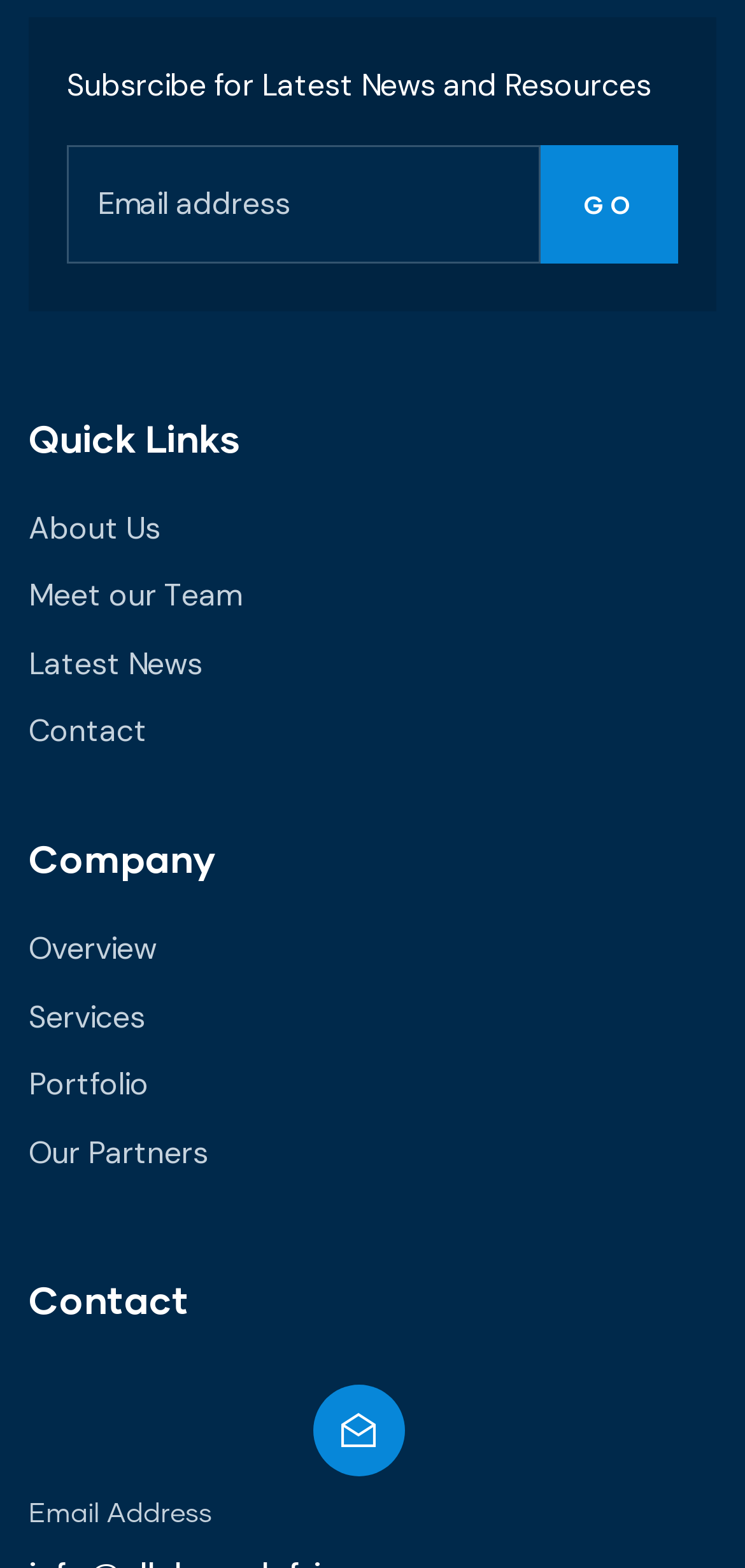Identify the bounding box coordinates for the UI element that matches this description: "Services".

[0.038, 0.63, 0.962, 0.669]